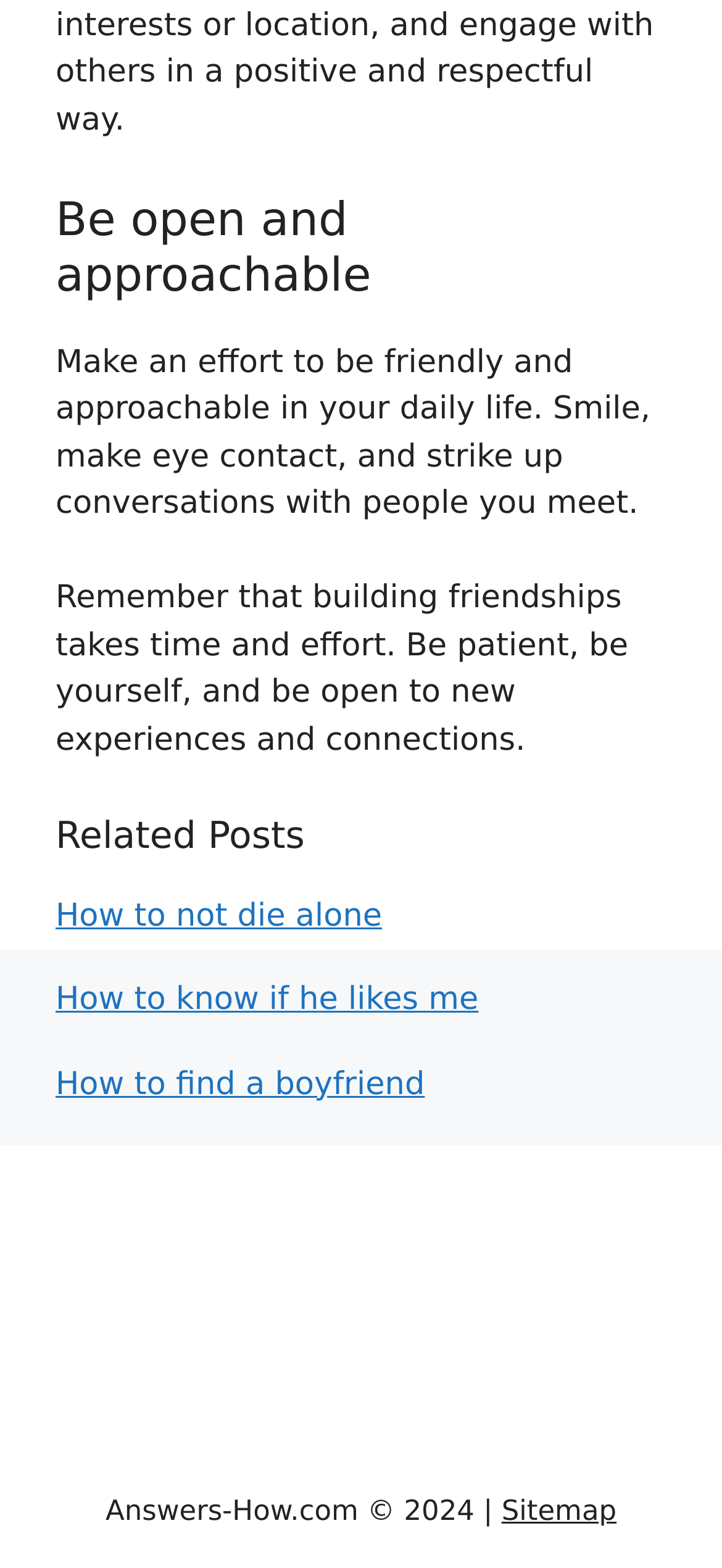With reference to the screenshot, provide a detailed response to the question below:
What is the name of the website?

At the bottom of the webpage, there is a copyright notice that reads 'Answers-How.com © 2024', which suggests that the name of the website is Answers-How.com.